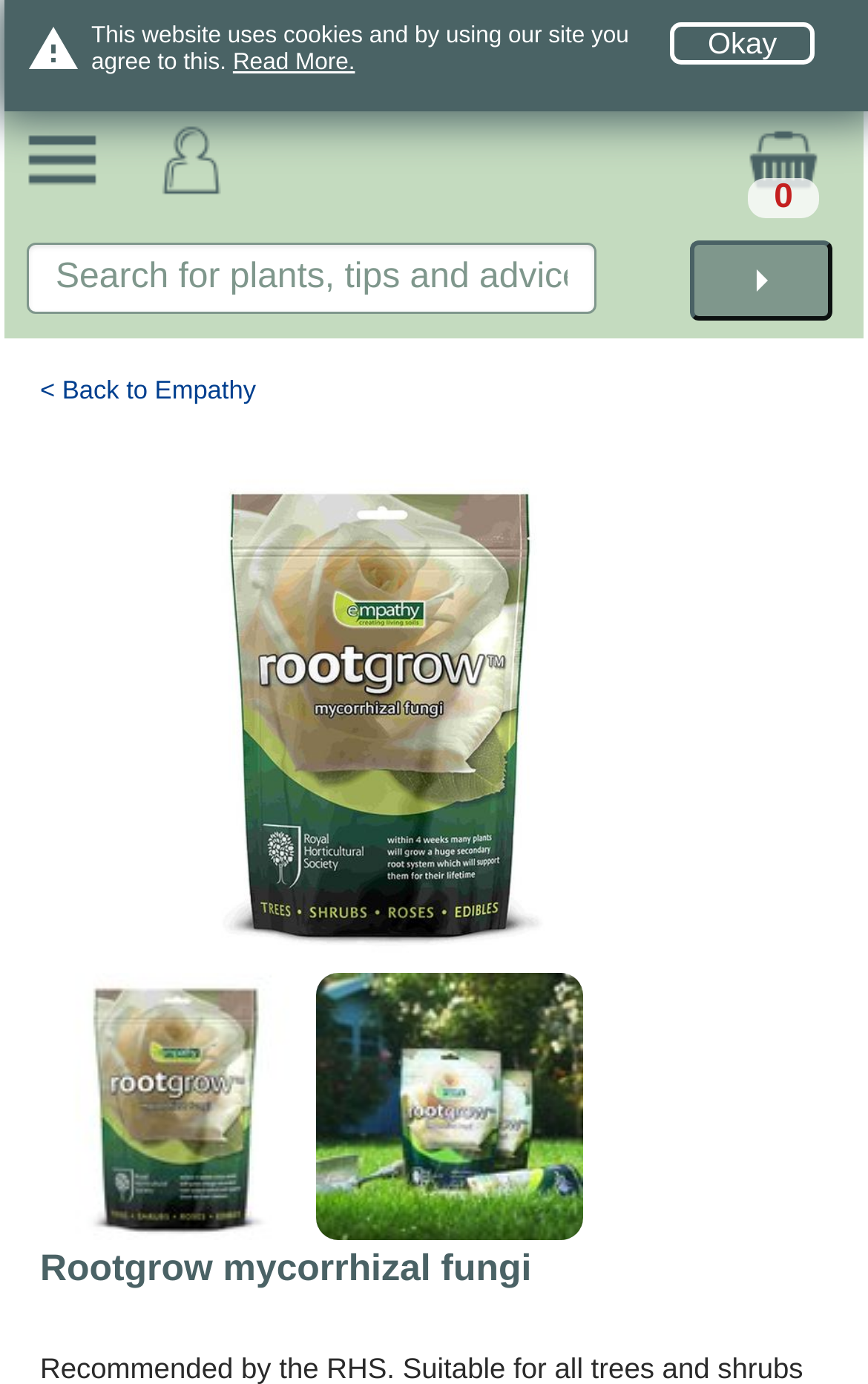Please identify the bounding box coordinates of the clickable area that will allow you to execute the instruction: "click the arrow right button".

[0.795, 0.173, 0.959, 0.231]